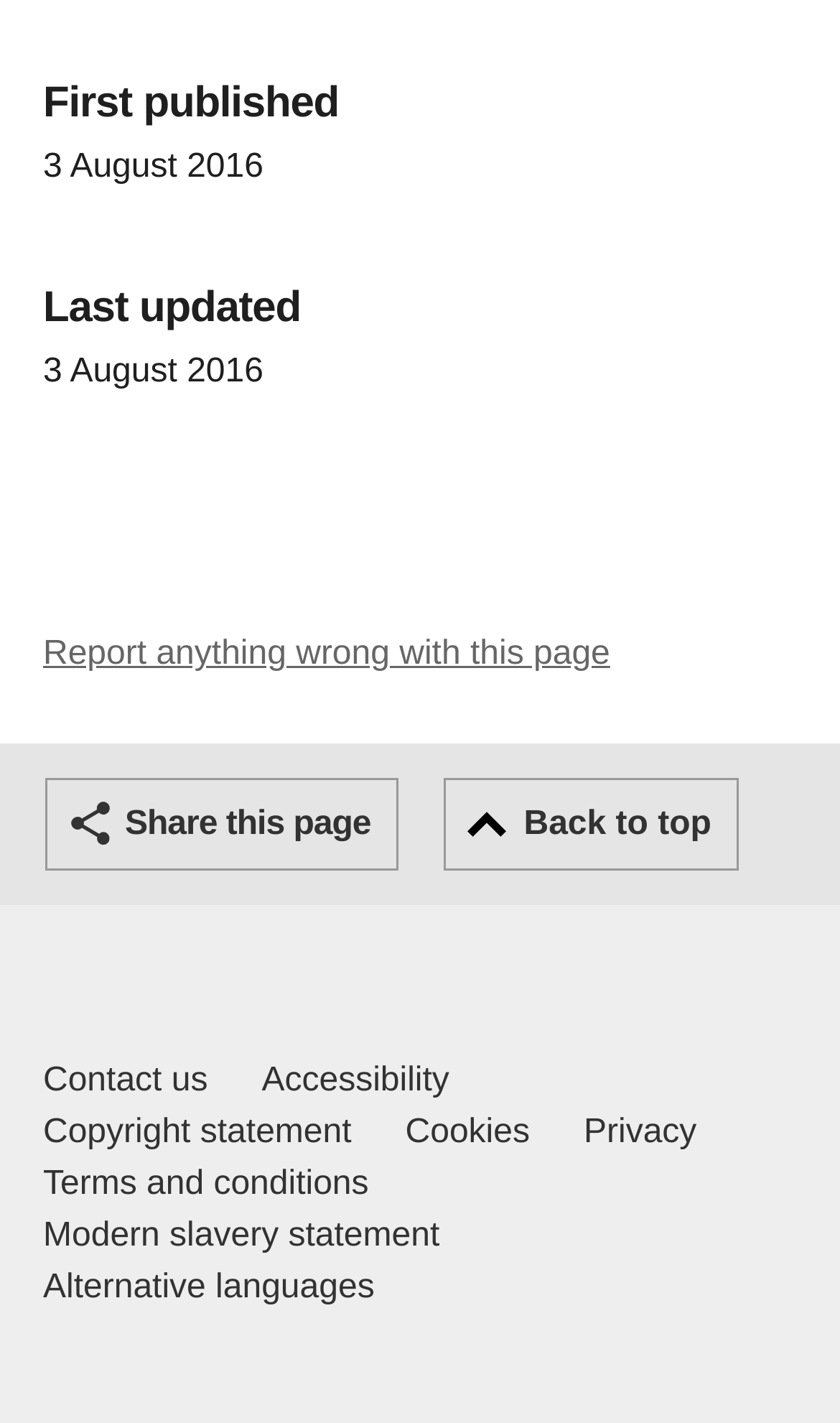Point out the bounding box coordinates of the section to click in order to follow this instruction: "Go back to top".

[0.529, 0.546, 0.88, 0.611]